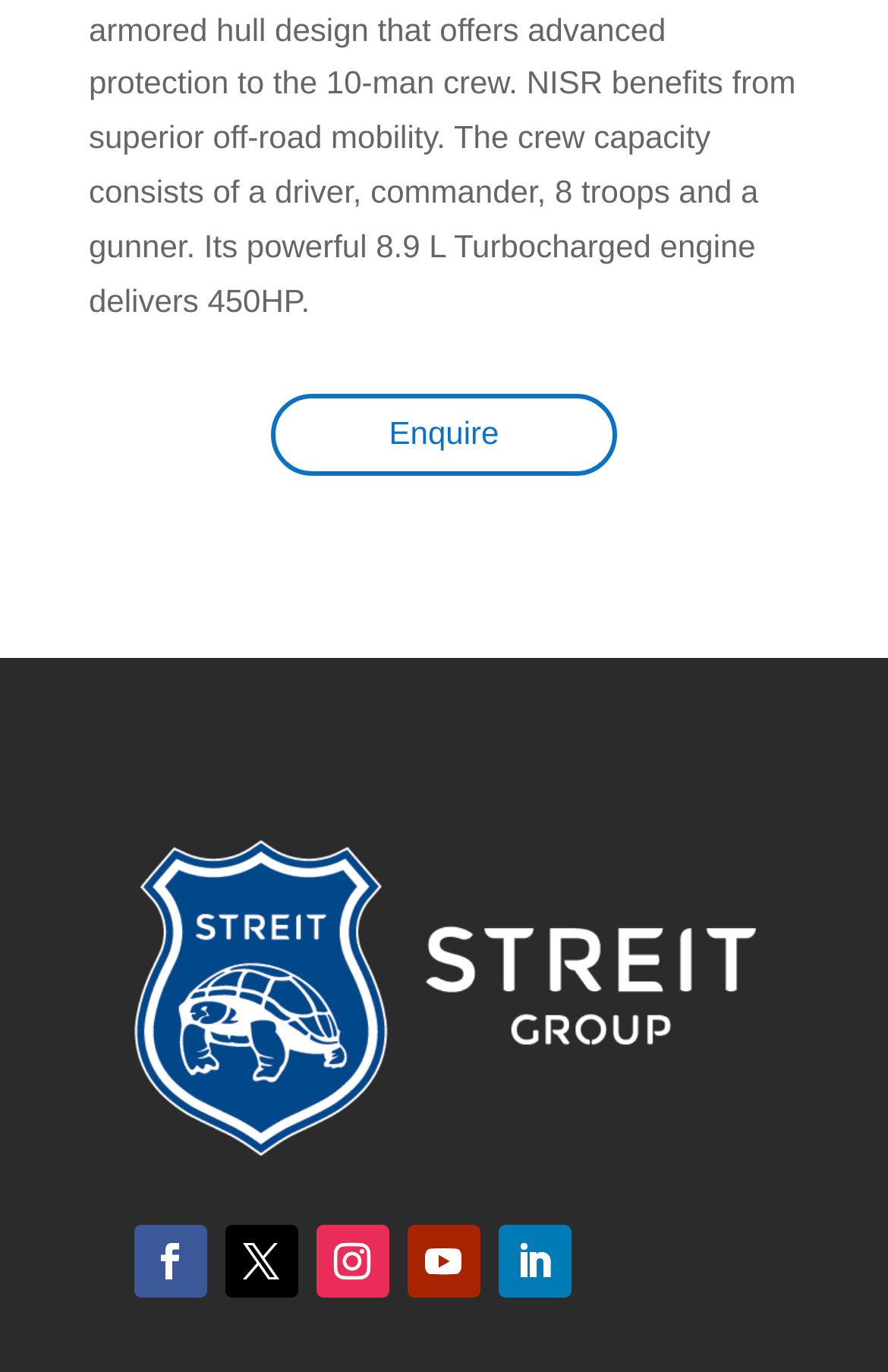Respond to the question below with a single word or phrase: How many elements are there on the page?

7